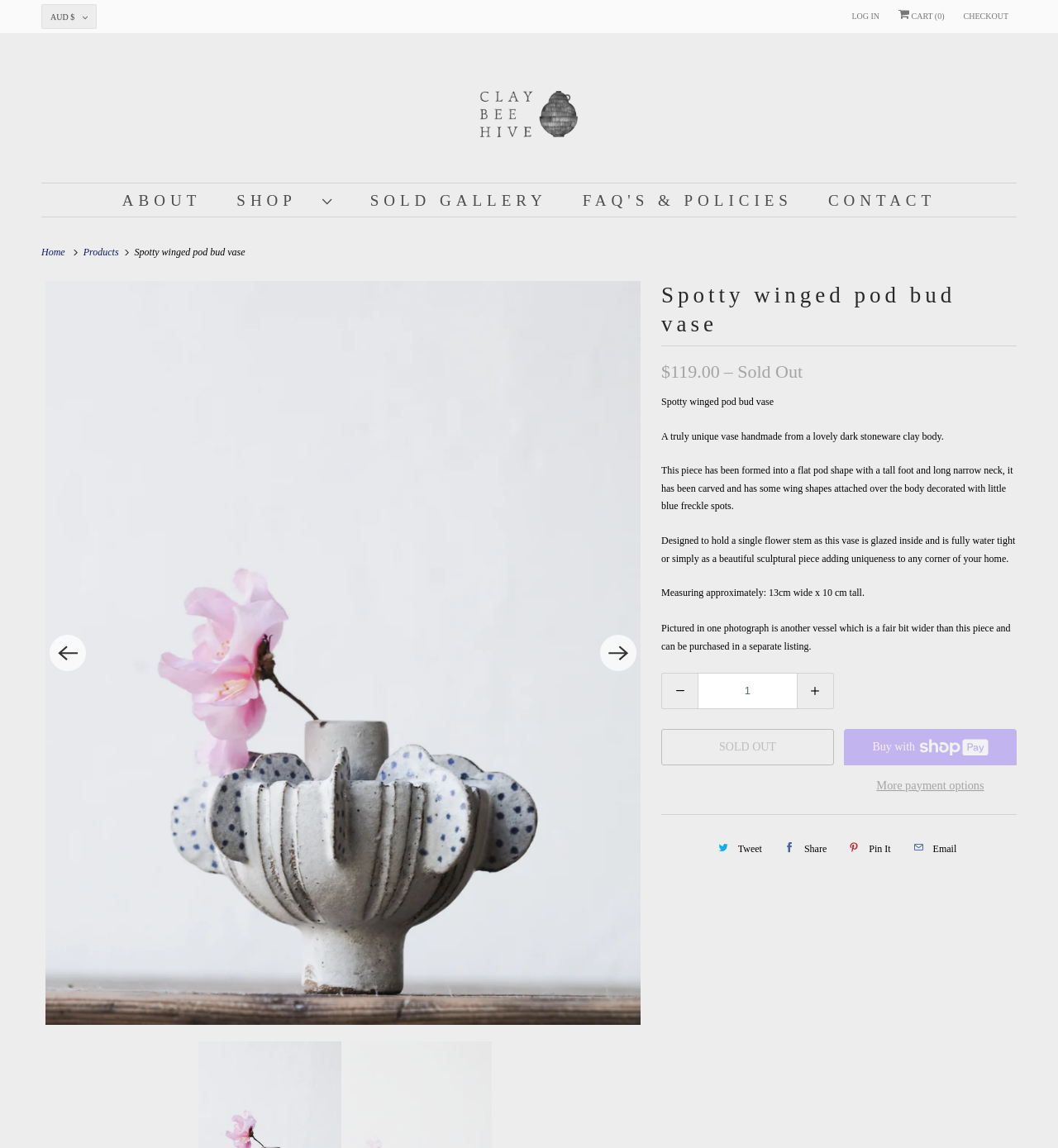What is the material of the vase?
Look at the screenshot and respond with a single word or phrase.

dark stoneware clay